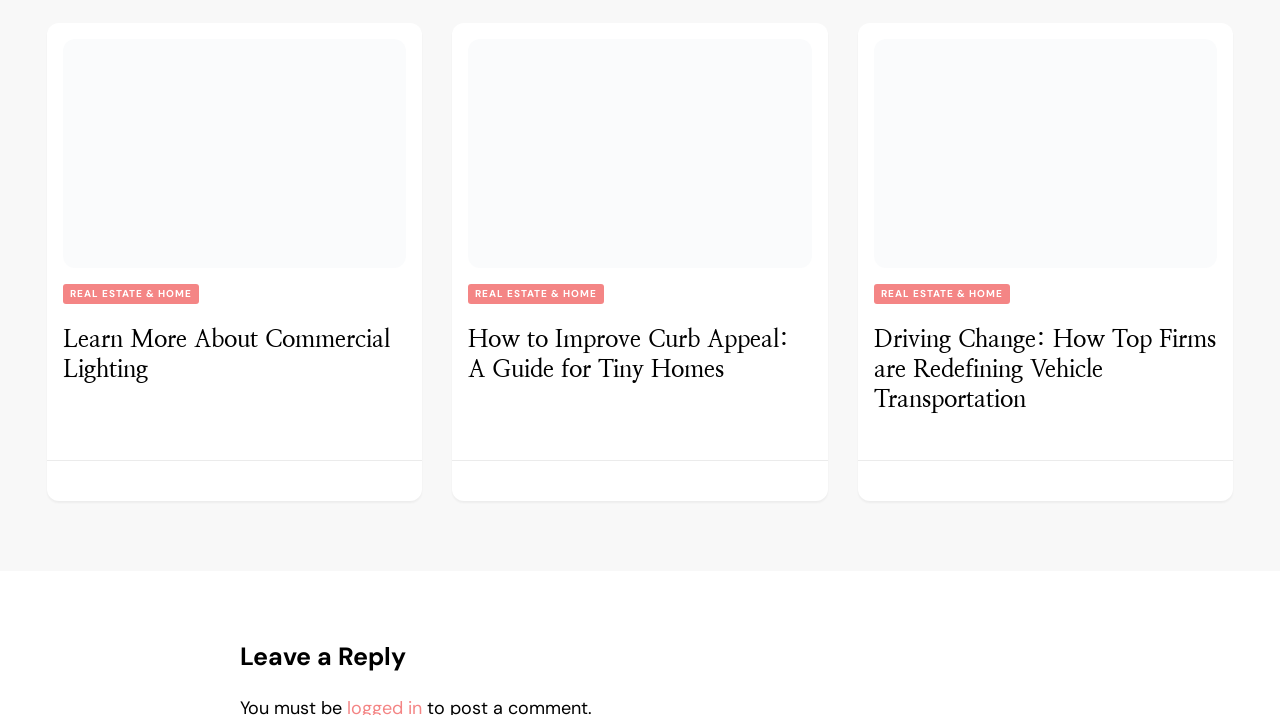Extract the bounding box of the UI element described as: "alt="lighting"".

[0.049, 0.055, 0.317, 0.374]